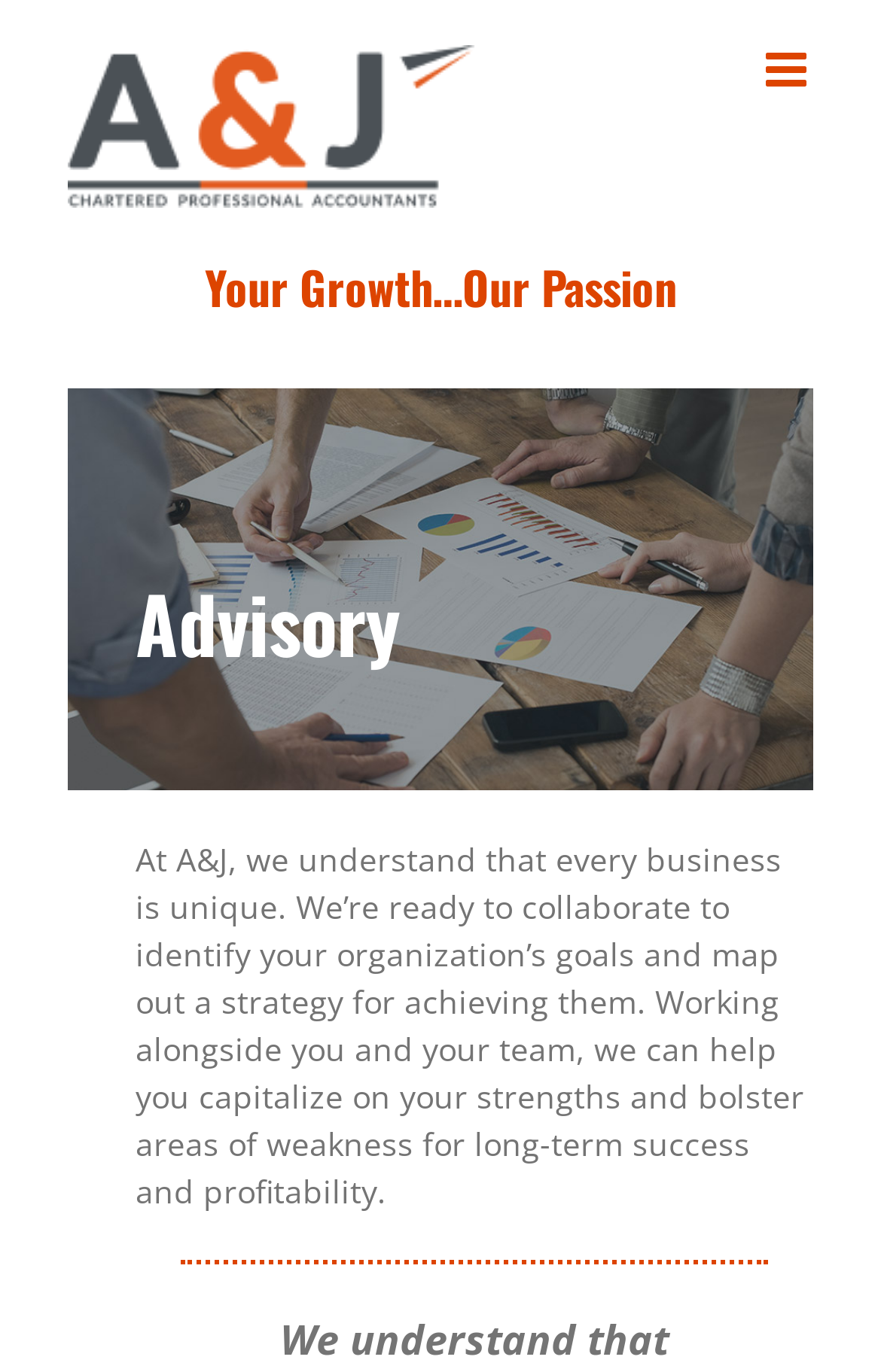Extract the bounding box coordinates for the UI element described as: "alt="A&J Chartered Professional Accountants Logo"".

[0.077, 0.033, 0.538, 0.151]